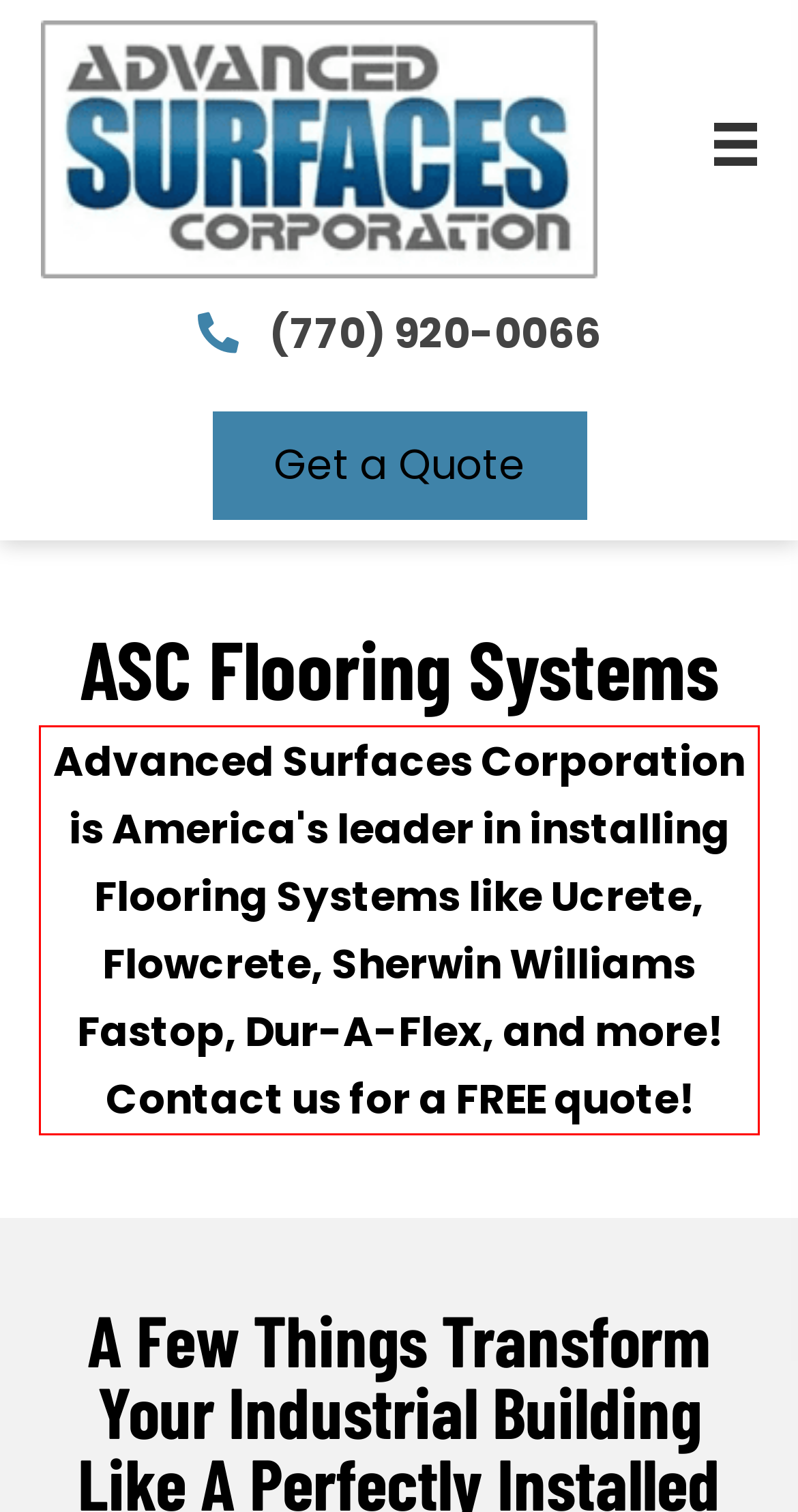Perform OCR on the text inside the red-bordered box in the provided screenshot and output the content.

Advanced Surfaces Corporation is America's leader in installing Flooring Systems like Ucrete, Flowcrete, Sherwin Williams Fastop, Dur-A-Flex, and more! Contact us for a FREE quote!